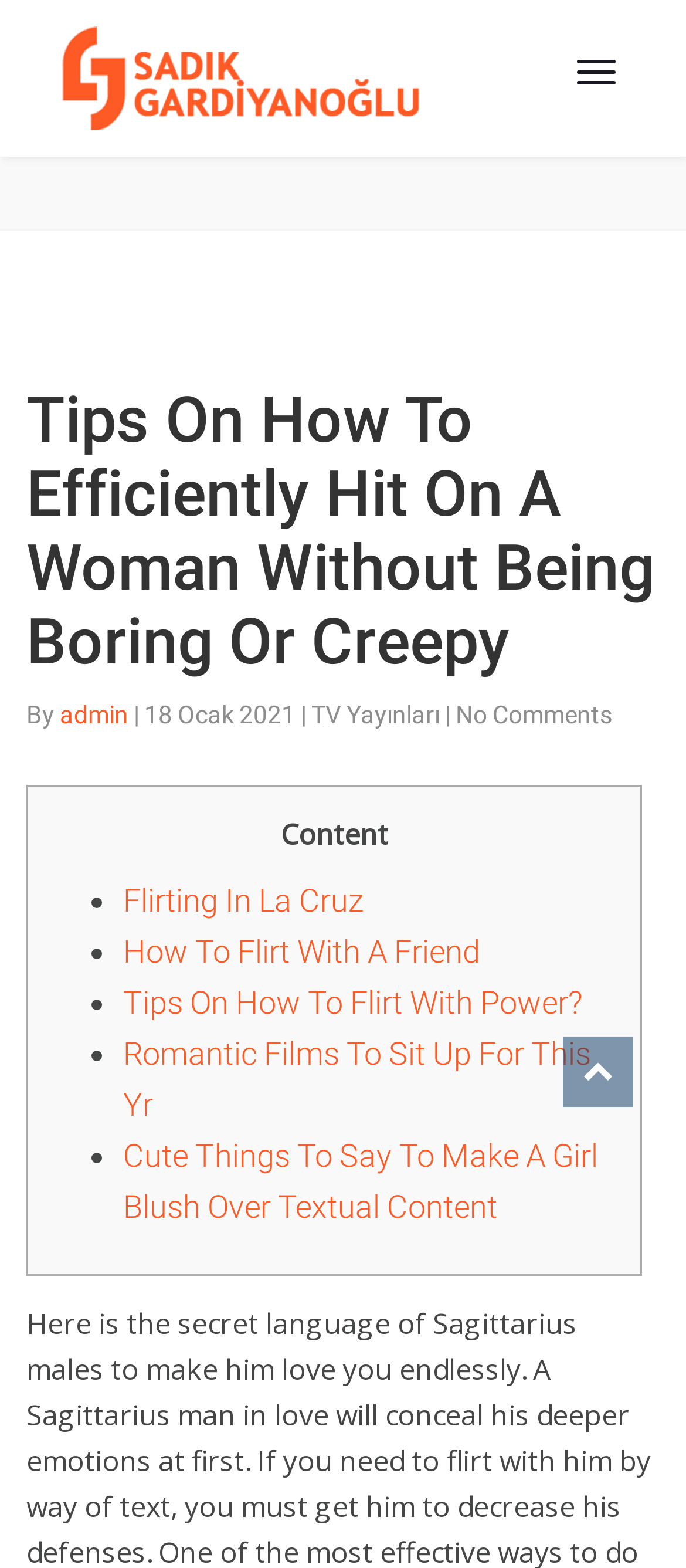Please specify the bounding box coordinates of the clickable section necessary to execute the following command: "Share via Facebook".

None